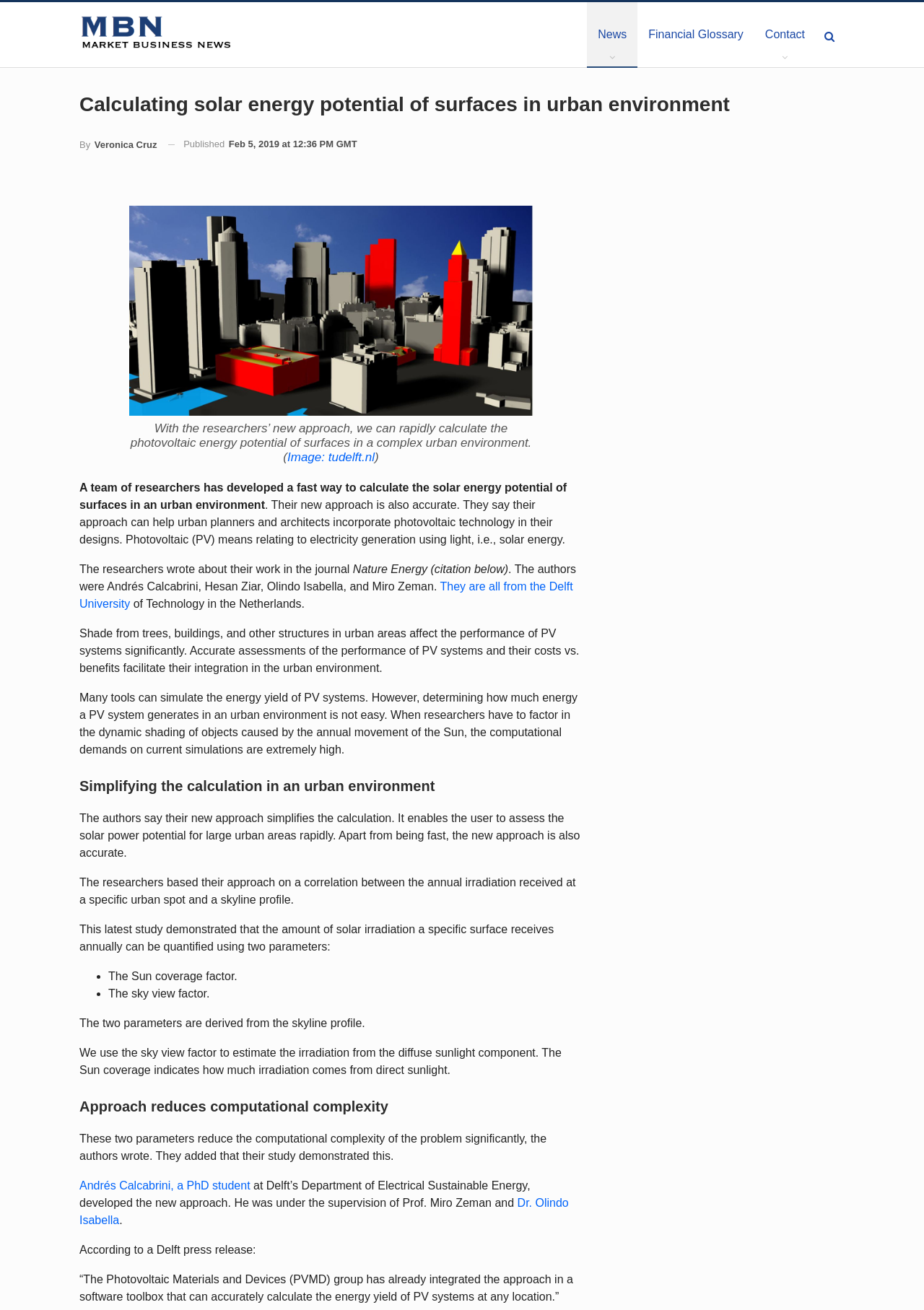Answer succinctly with a single word or phrase:
Who developed the new approach to calculate solar energy potential?

Andrés Calcabrini